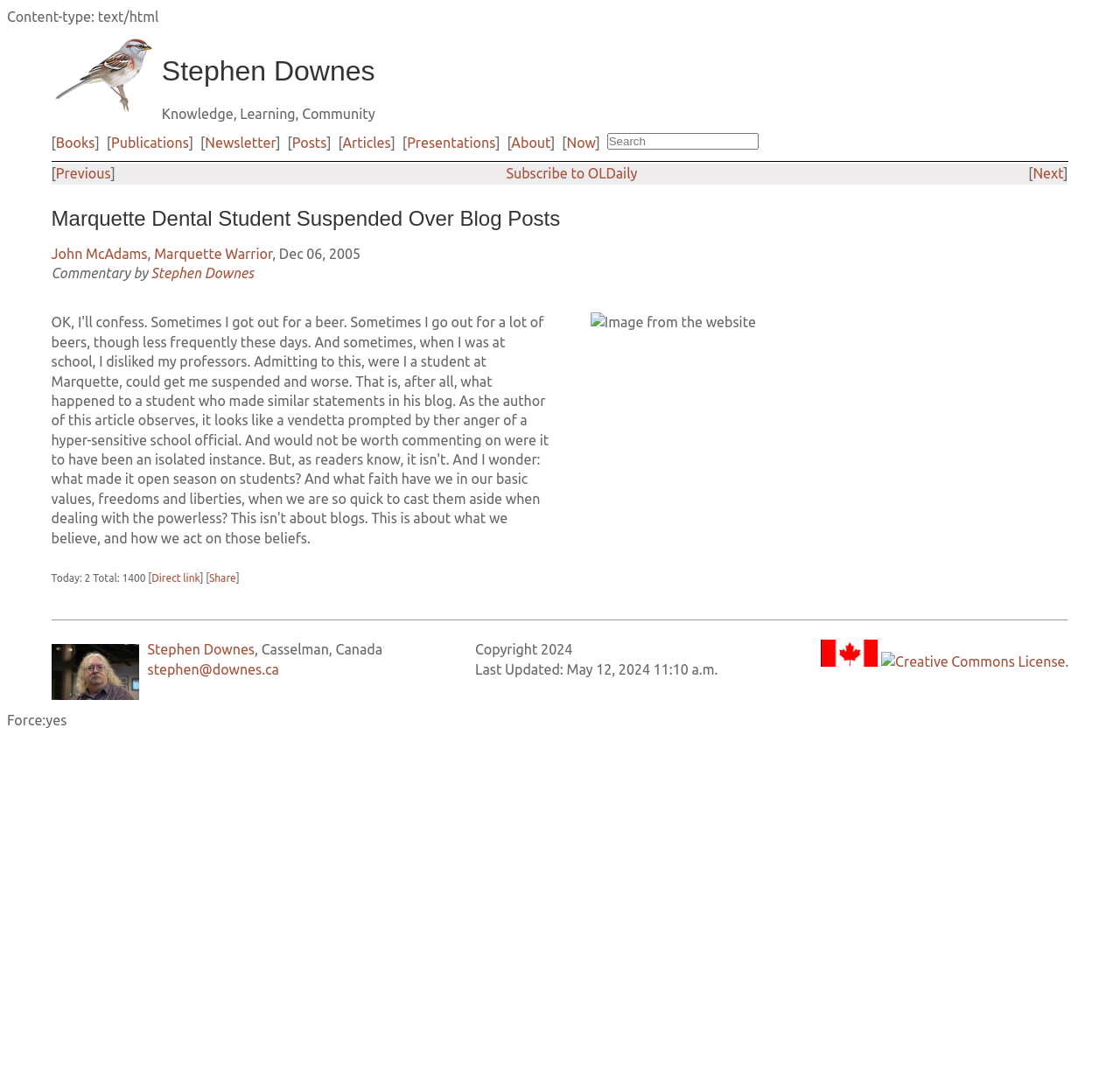Identify the bounding box coordinates of the area that should be clicked in order to complete the given instruction: "View previous posts". The bounding box coordinates should be four float numbers between 0 and 1, i.e., [left, top, right, bottom].

[0.05, 0.154, 0.099, 0.169]